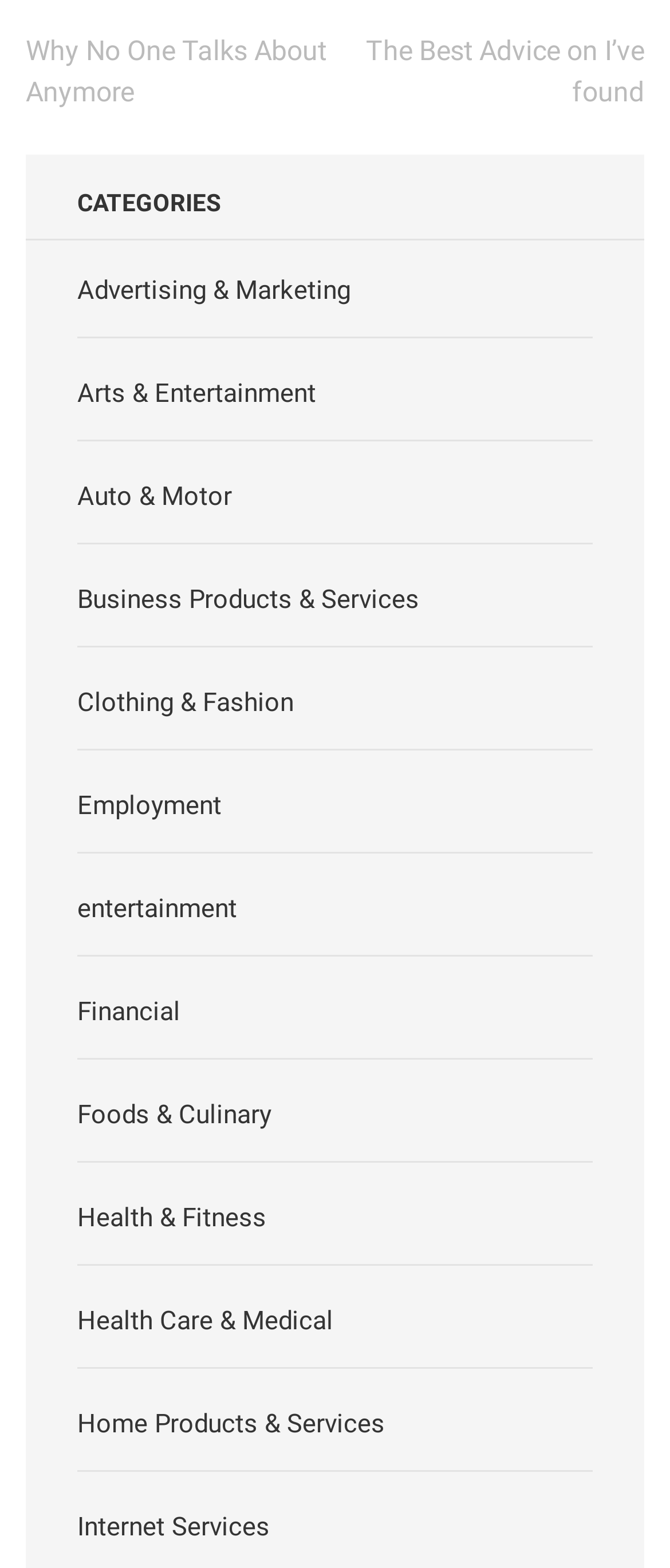Please specify the bounding box coordinates of the clickable region to carry out the following instruction: "browse categories". The coordinates should be four float numbers between 0 and 1, in the format [left, top, right, bottom].

[0.038, 0.121, 0.962, 0.154]